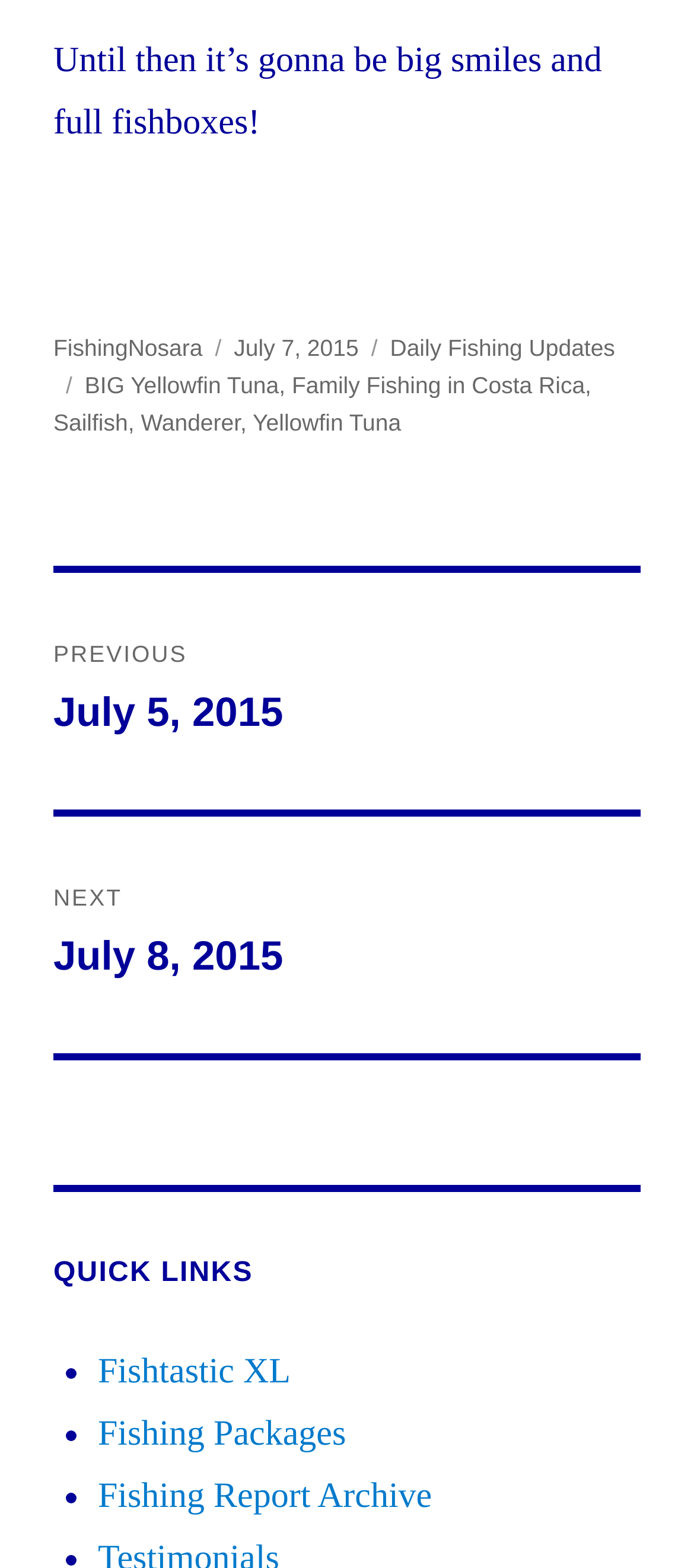Give a concise answer using only one word or phrase for this question:
What is the author of the post?

FishingNosara